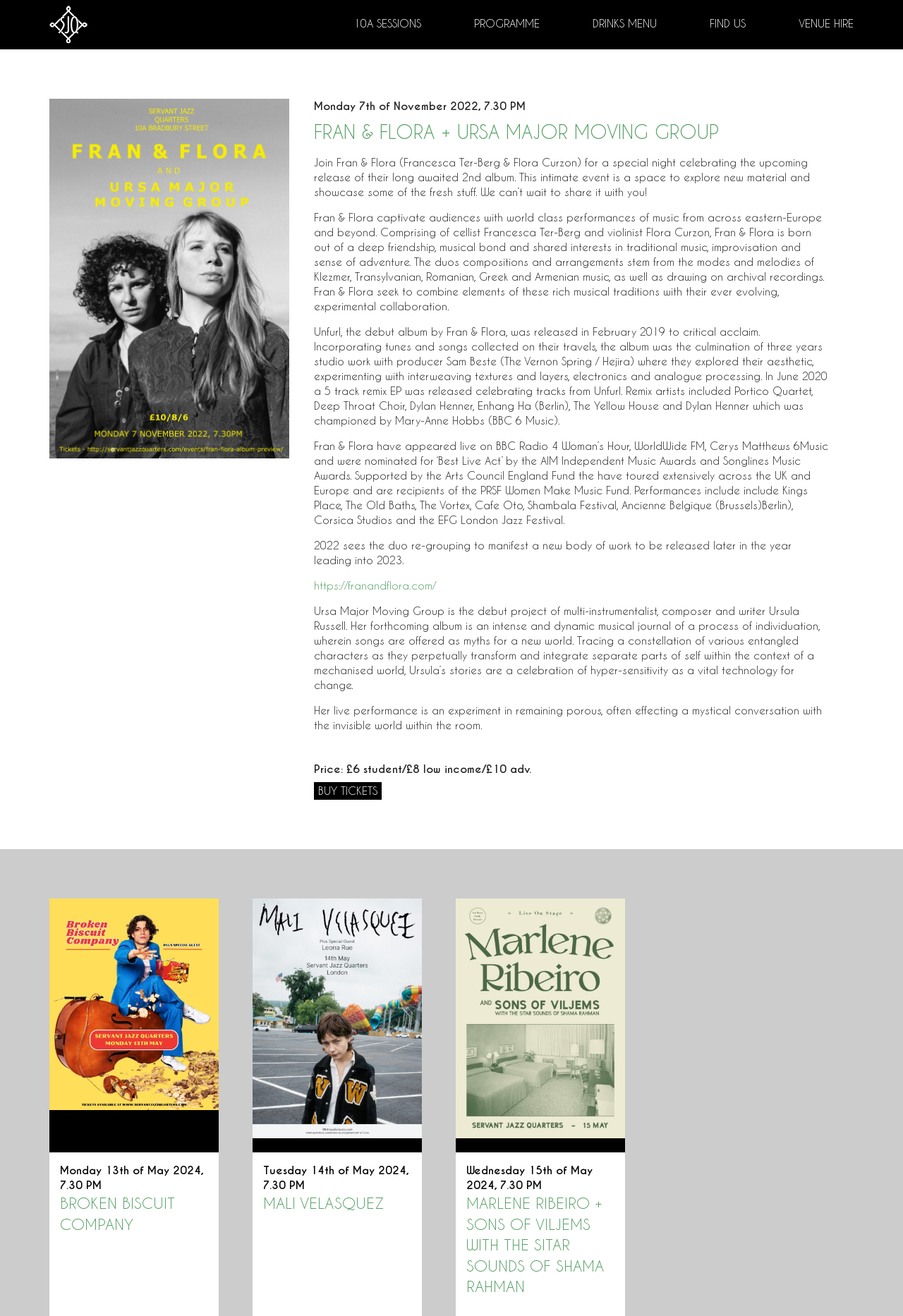Provide the bounding box coordinates of the area you need to click to execute the following instruction: "View the instruments center".

None